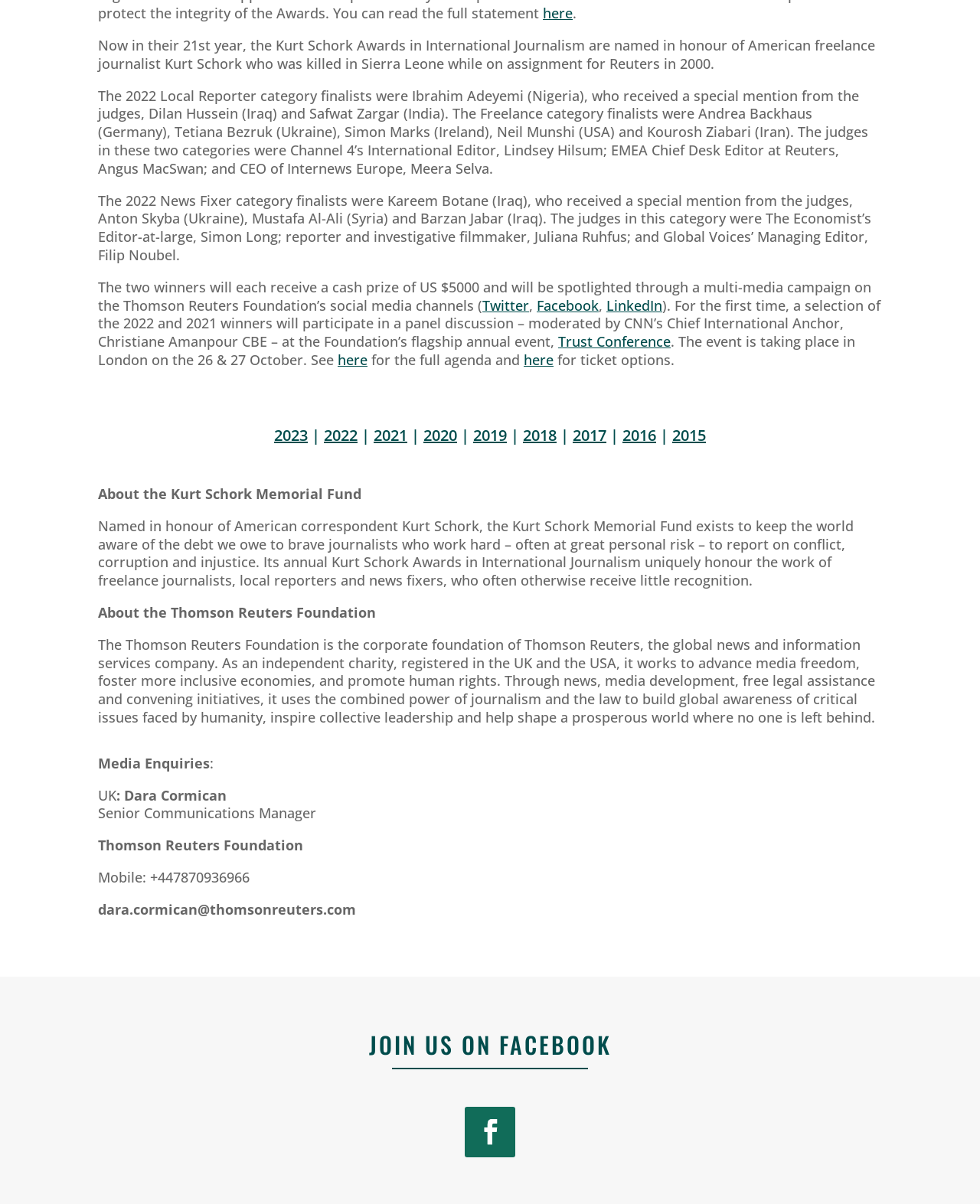What is the cash prize for each winner of the Kurt Schork Awards?
Refer to the image and answer the question using a single word or phrase.

US $5000